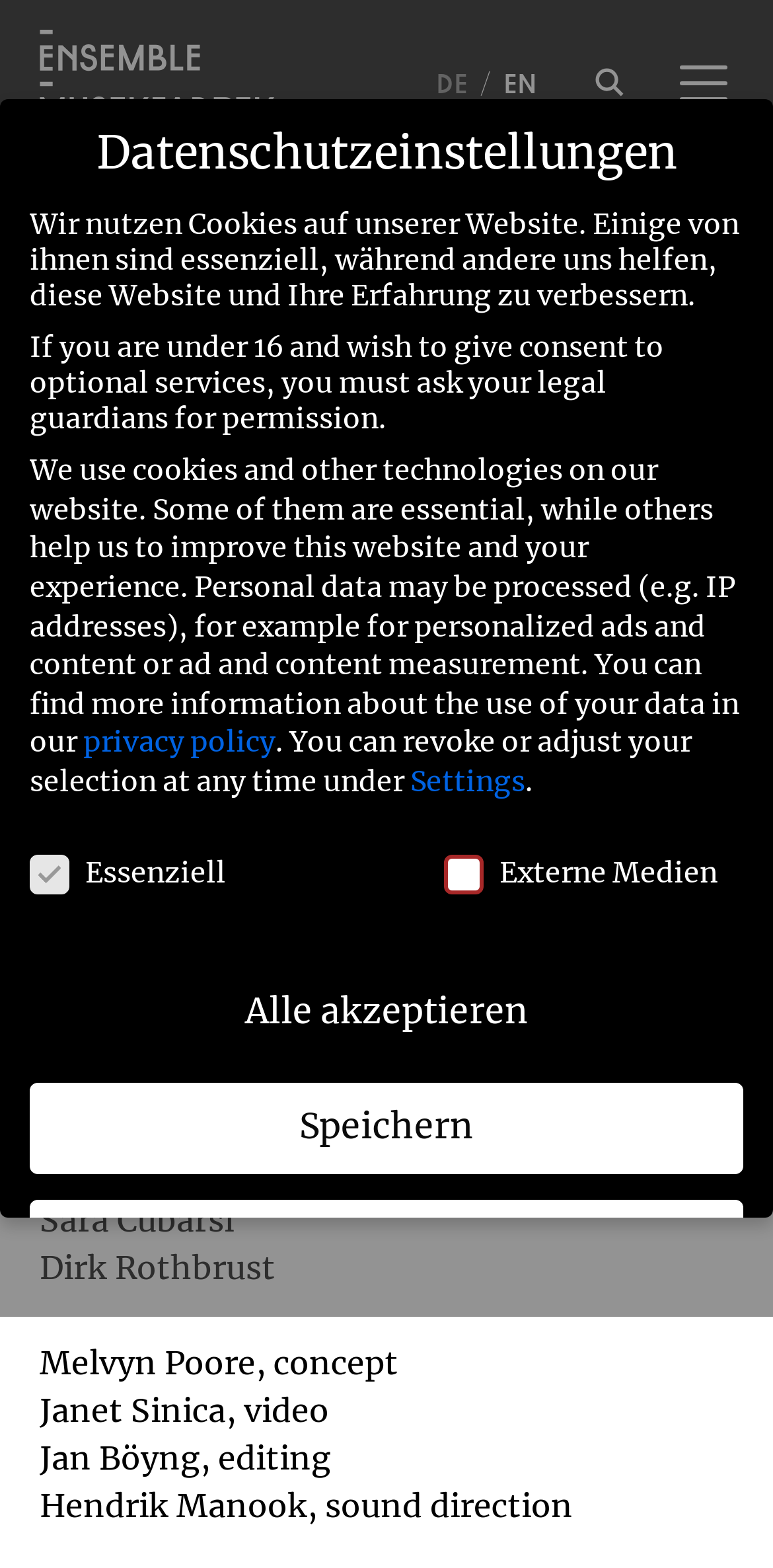Find the bounding box coordinates of the element I should click to carry out the following instruction: "Visit GovHK".

None